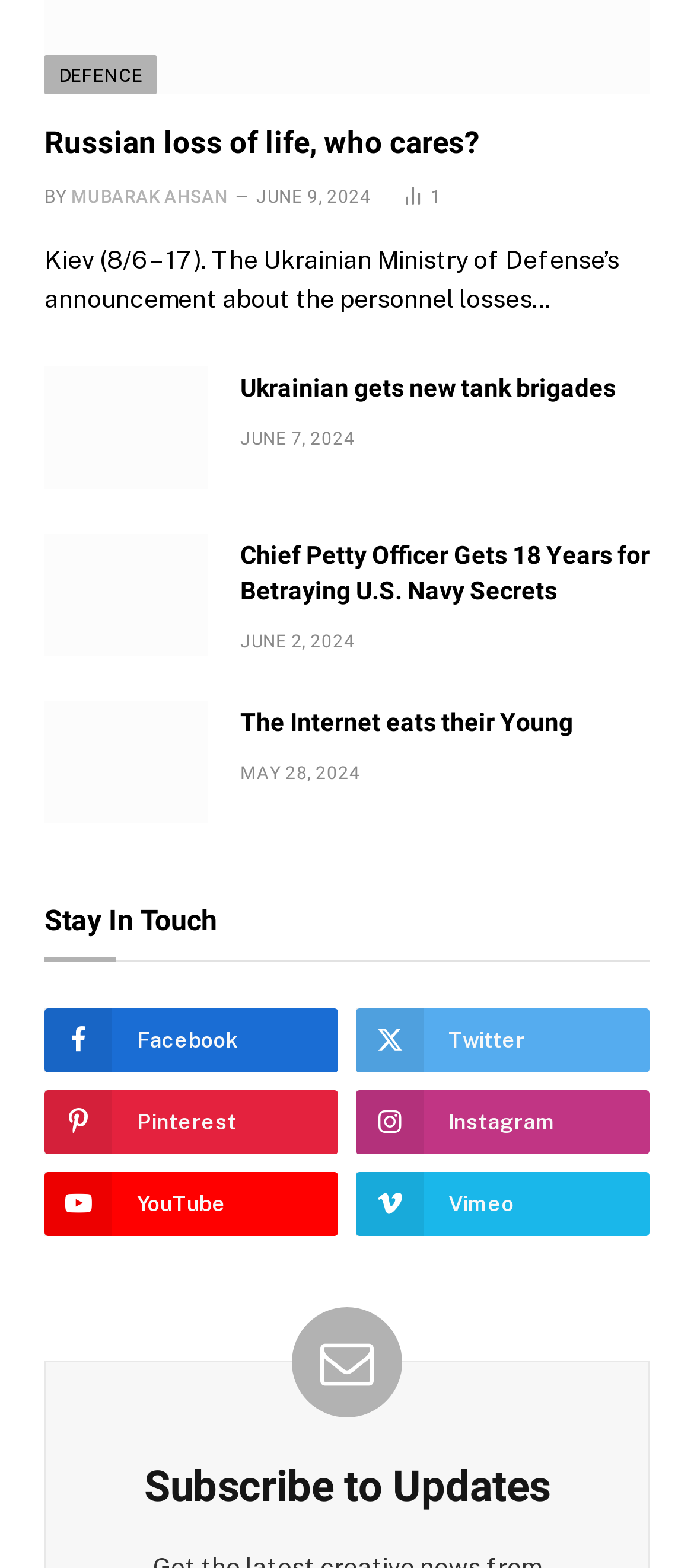Please specify the coordinates of the bounding box for the element that should be clicked to carry out this instruction: "Subscribe to Updates". The coordinates must be four float numbers between 0 and 1, formatted as [left, top, right, bottom].

[0.207, 0.931, 0.793, 0.967]